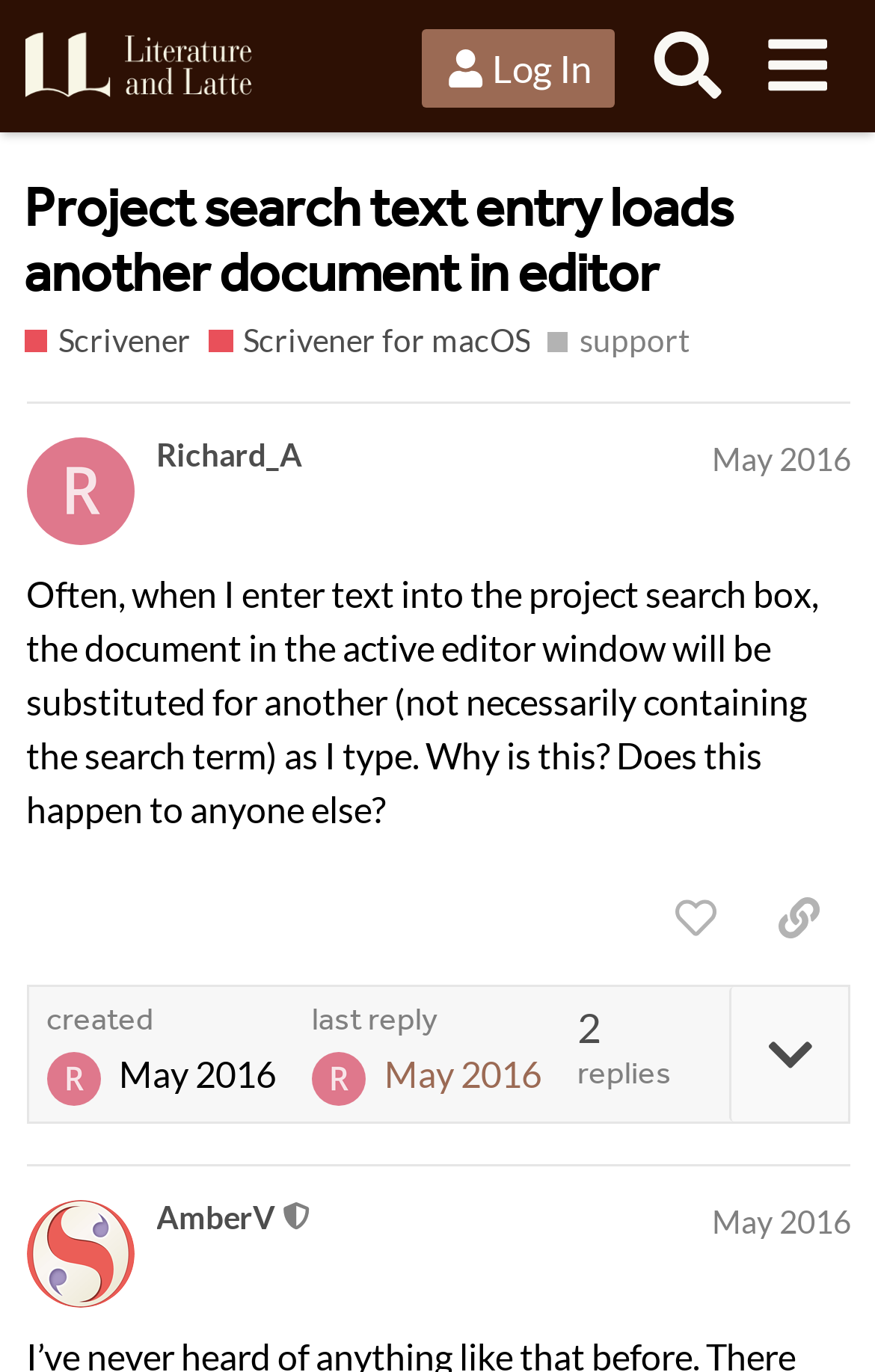What is the date of the original post?
Please provide a single word or phrase as the answer based on the screenshot.

May 19, 2016